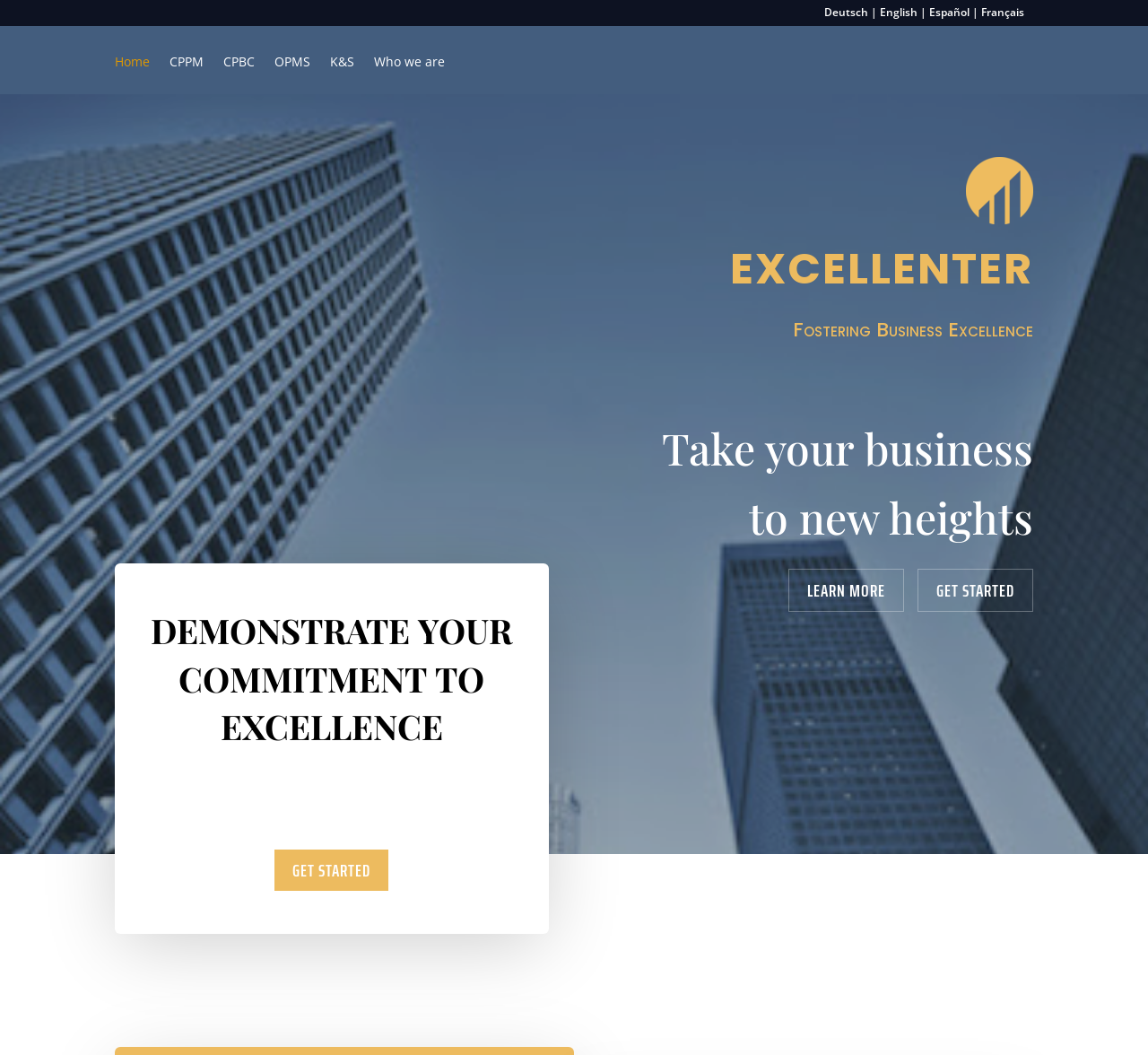Extract the bounding box coordinates of the UI element described by: "Who we are". The coordinates should include four float numbers ranging from 0 to 1, e.g., [left, top, right, bottom].

[0.326, 0.053, 0.388, 0.089]